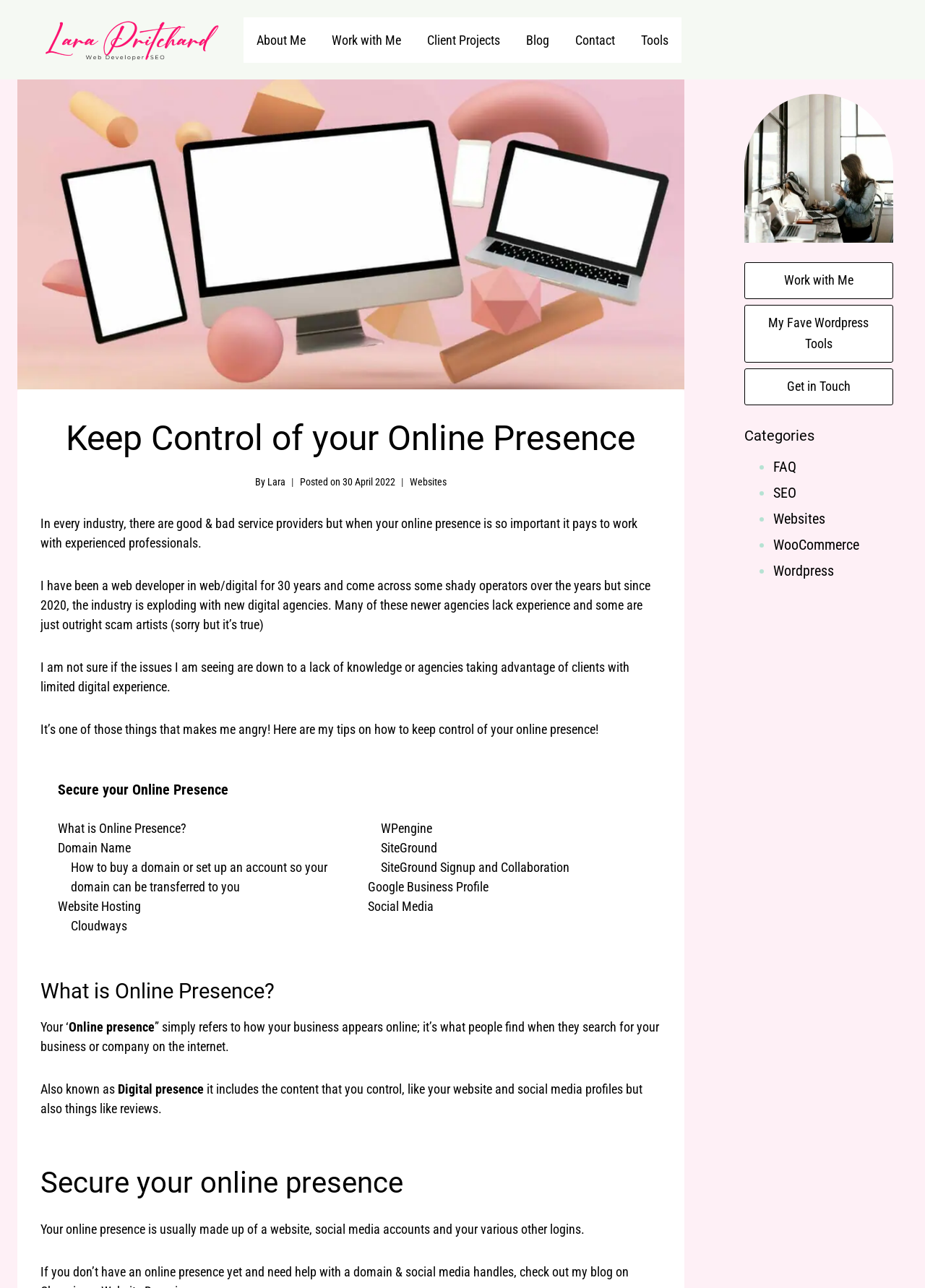Find the bounding box coordinates for the area you need to click to carry out the instruction: "Check the 'Categories'". The coordinates should be four float numbers between 0 and 1, indicated as [left, top, right, bottom].

[0.804, 0.33, 0.966, 0.346]